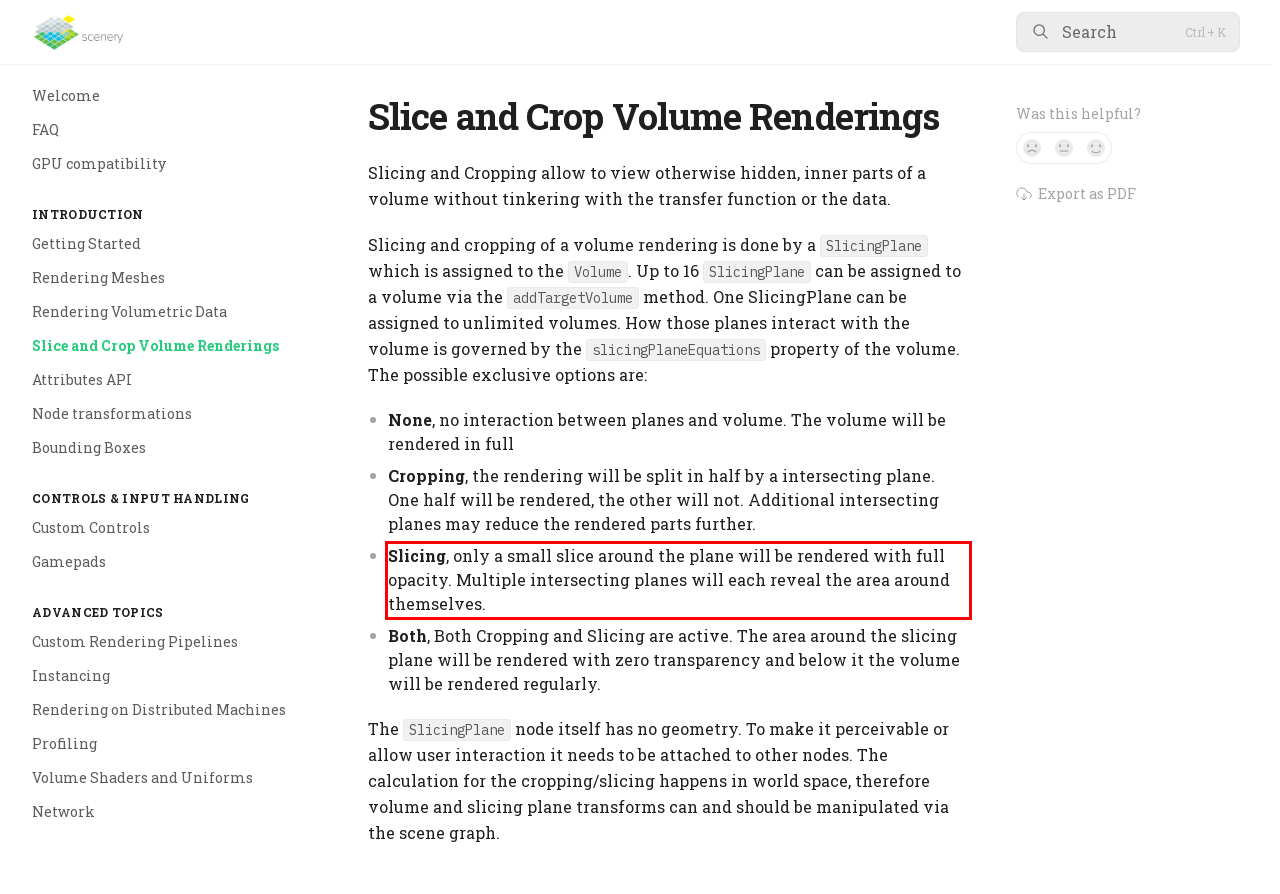Please perform OCR on the UI element surrounded by the red bounding box in the given webpage screenshot and extract its text content.

Slicing, only a small slice around the plane will be rendered with full opacity. Multiple intersecting planes will each reveal the area around themselves.